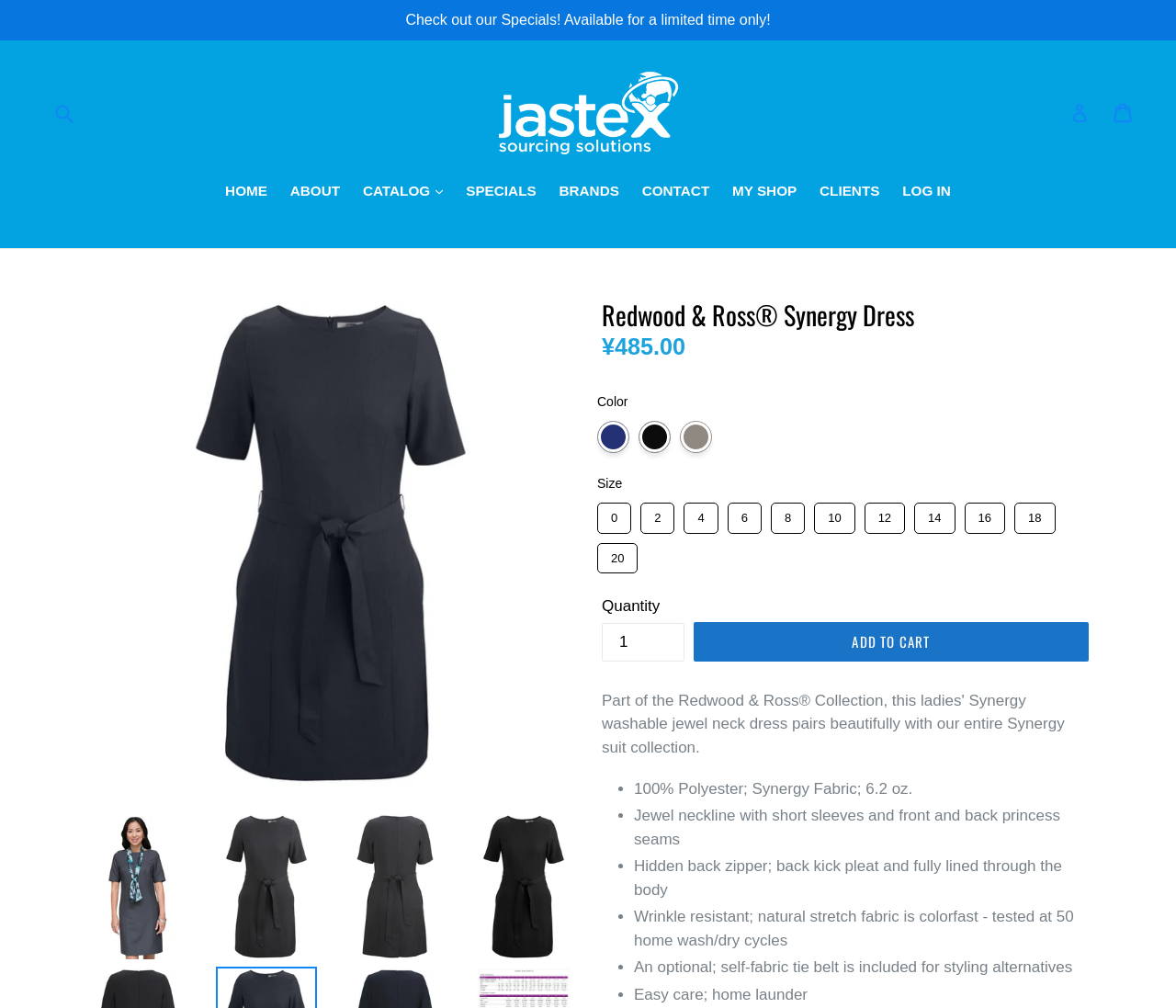Refer to the image and offer a detailed explanation in response to the question: What is the brand of the dress?

I found the brand name 'Redwood & Ross' by looking at the image and link elements on the webpage, which both have the text 'Redwood & Ross' in their descriptions.